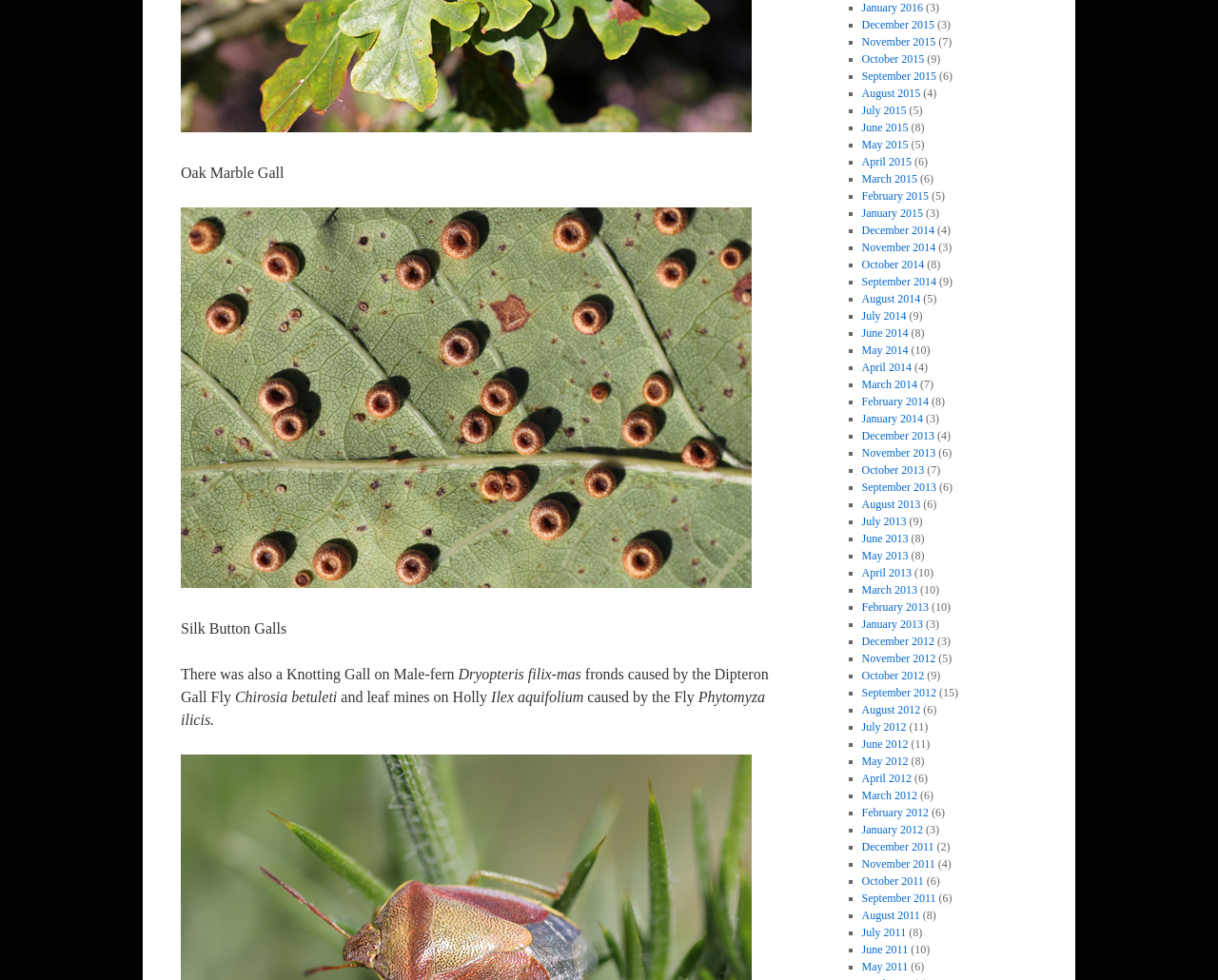Please locate the bounding box coordinates of the element that should be clicked to achieve the given instruction: "Learn more about Wouter Gysemans".

None